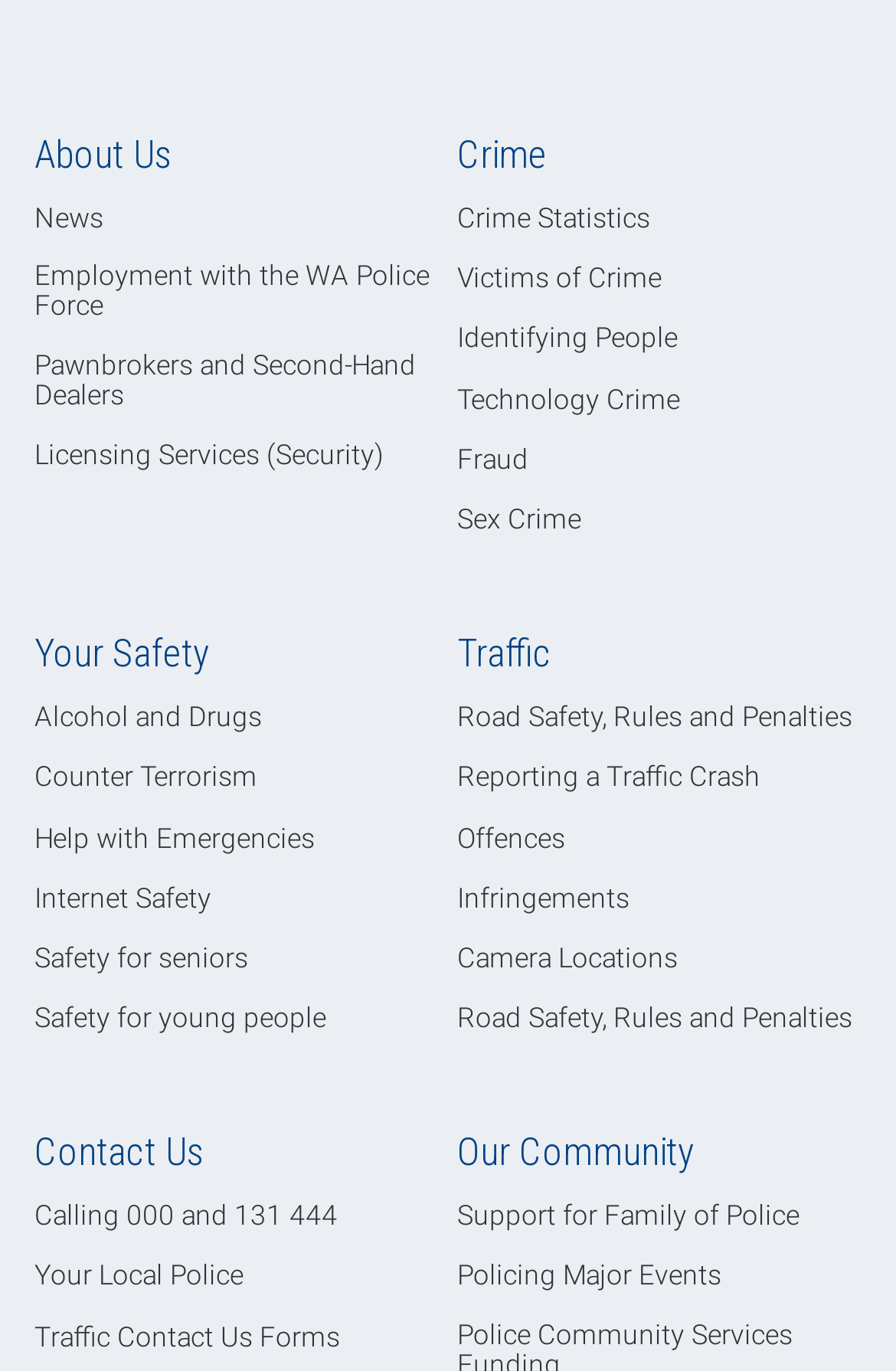Find the bounding box coordinates for the element described here: "Decline".

None